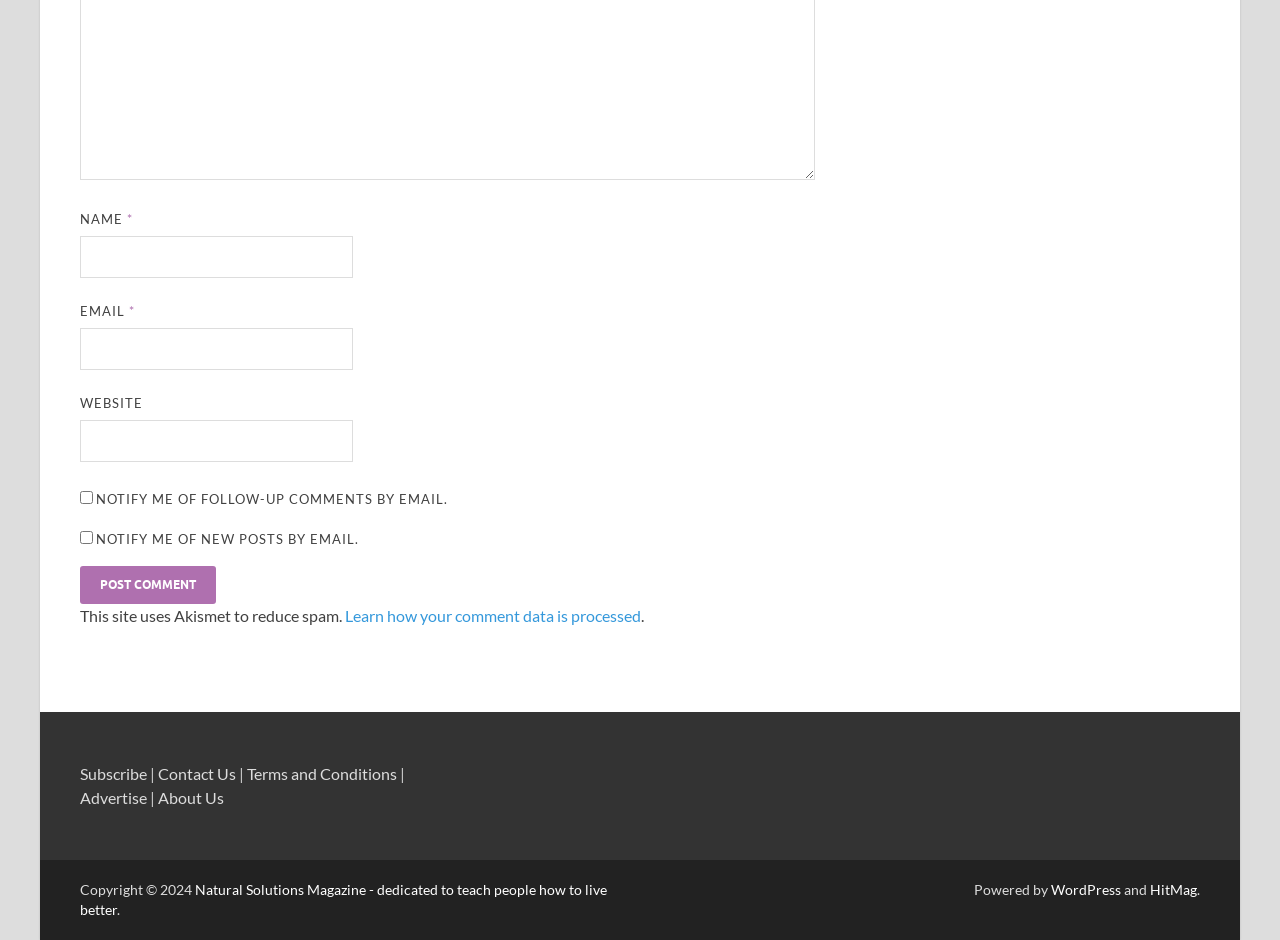Give a one-word or one-phrase response to the question: 
What is the year of copyright?

2024